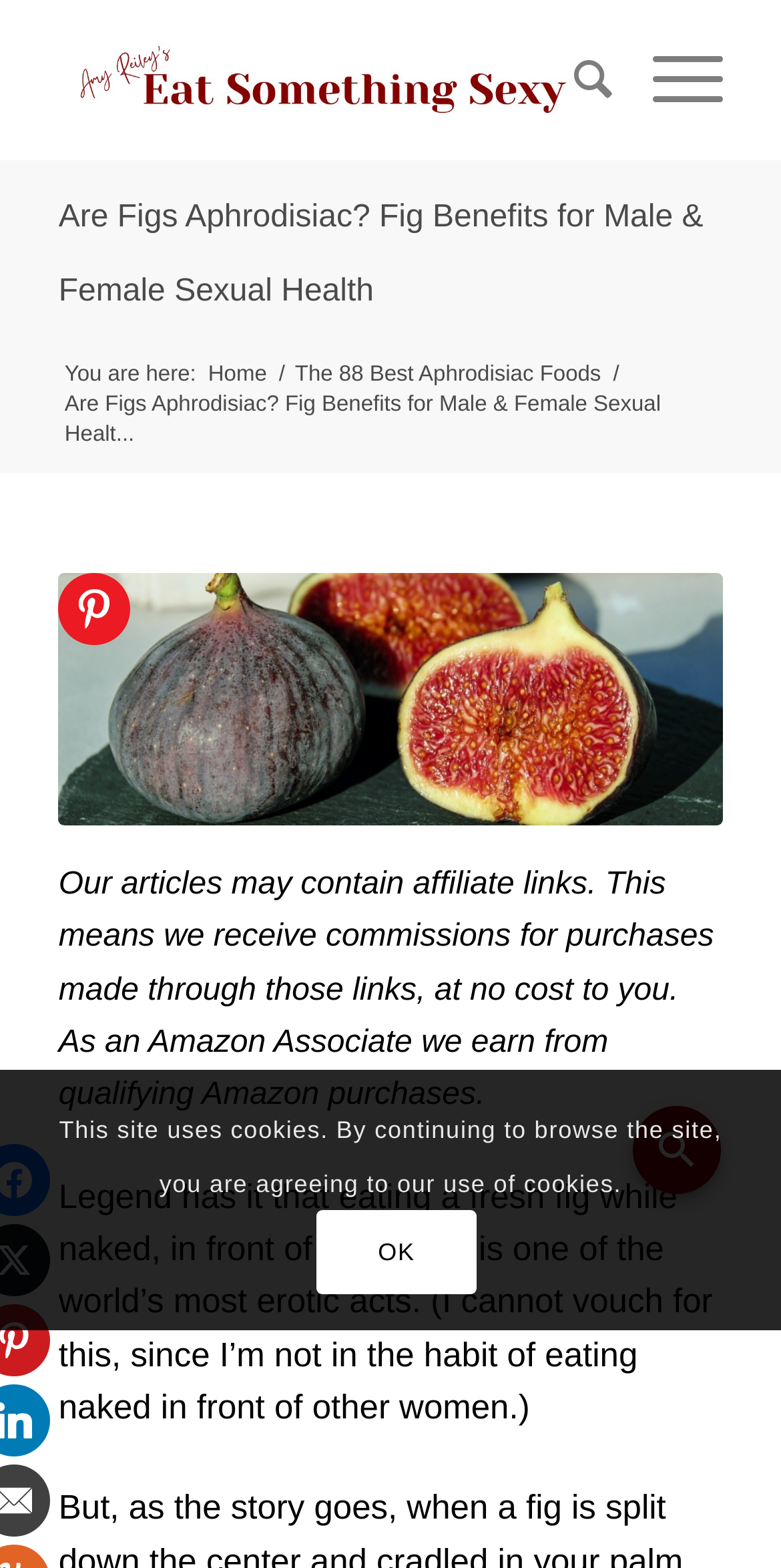Find the bounding box coordinates for the area that should be clicked to accomplish the instruction: "Open the menu".

[0.784, 0.0, 0.925, 0.102]